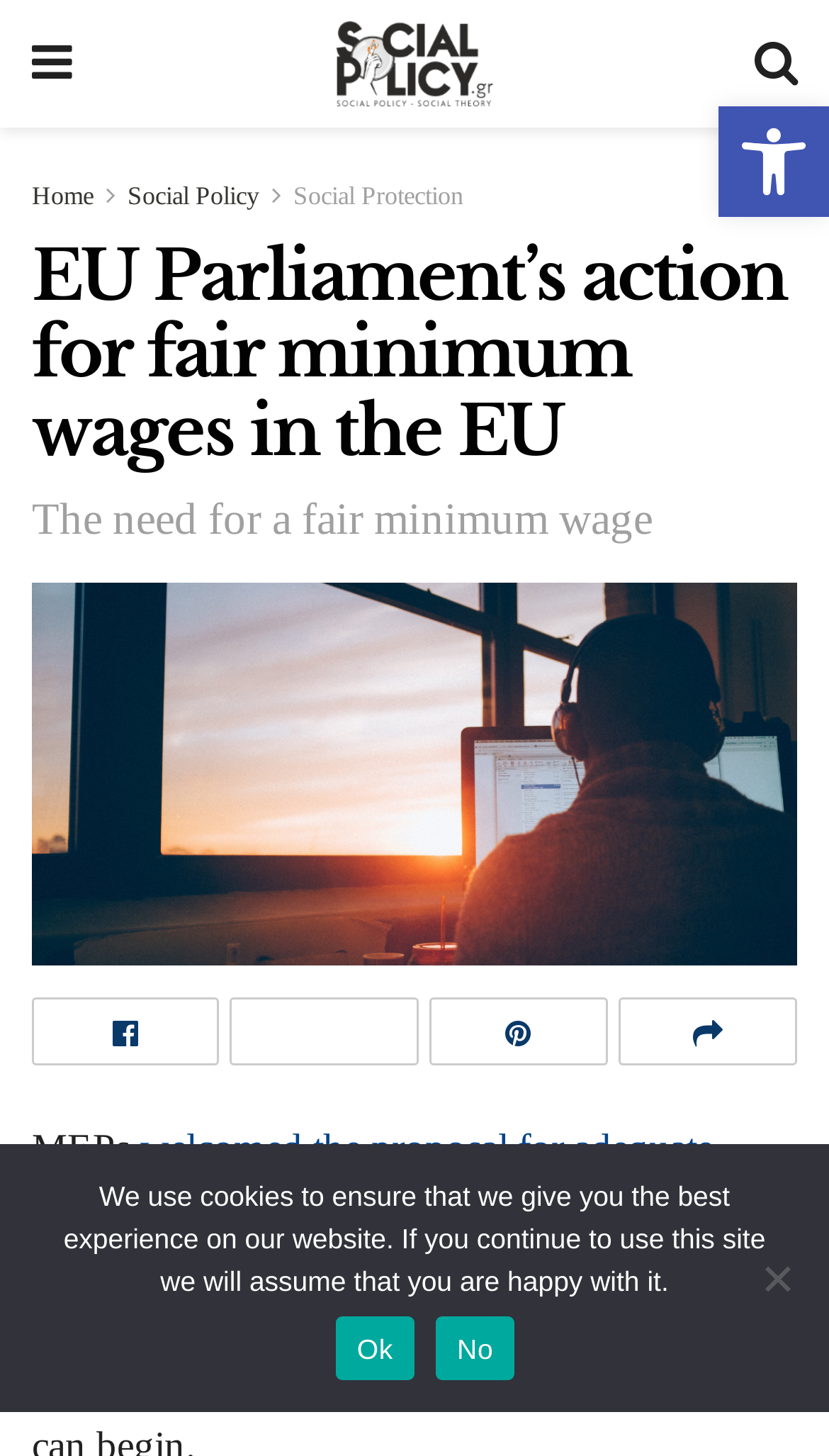Find the bounding box coordinates of the clickable area required to complete the following action: "Go to Social Policy page".

[0.294, 0.015, 0.704, 0.073]